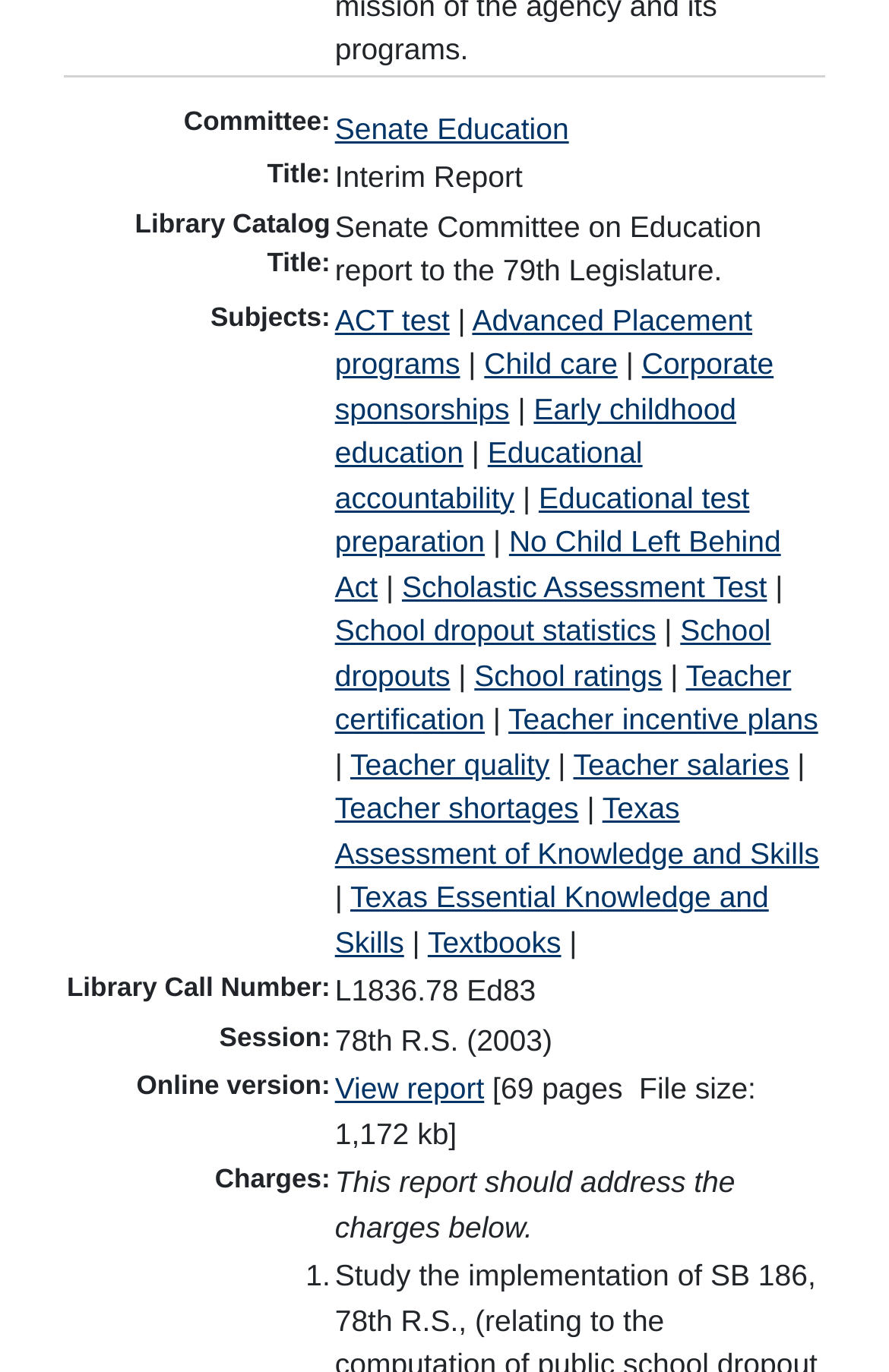What is the committee of the report?
Please analyze the image and answer the question with as much detail as possible.

The committee of the report can be found in the first row of the webpage, where it says 'Committee:' and 'Senate Education' is listed as the committee.